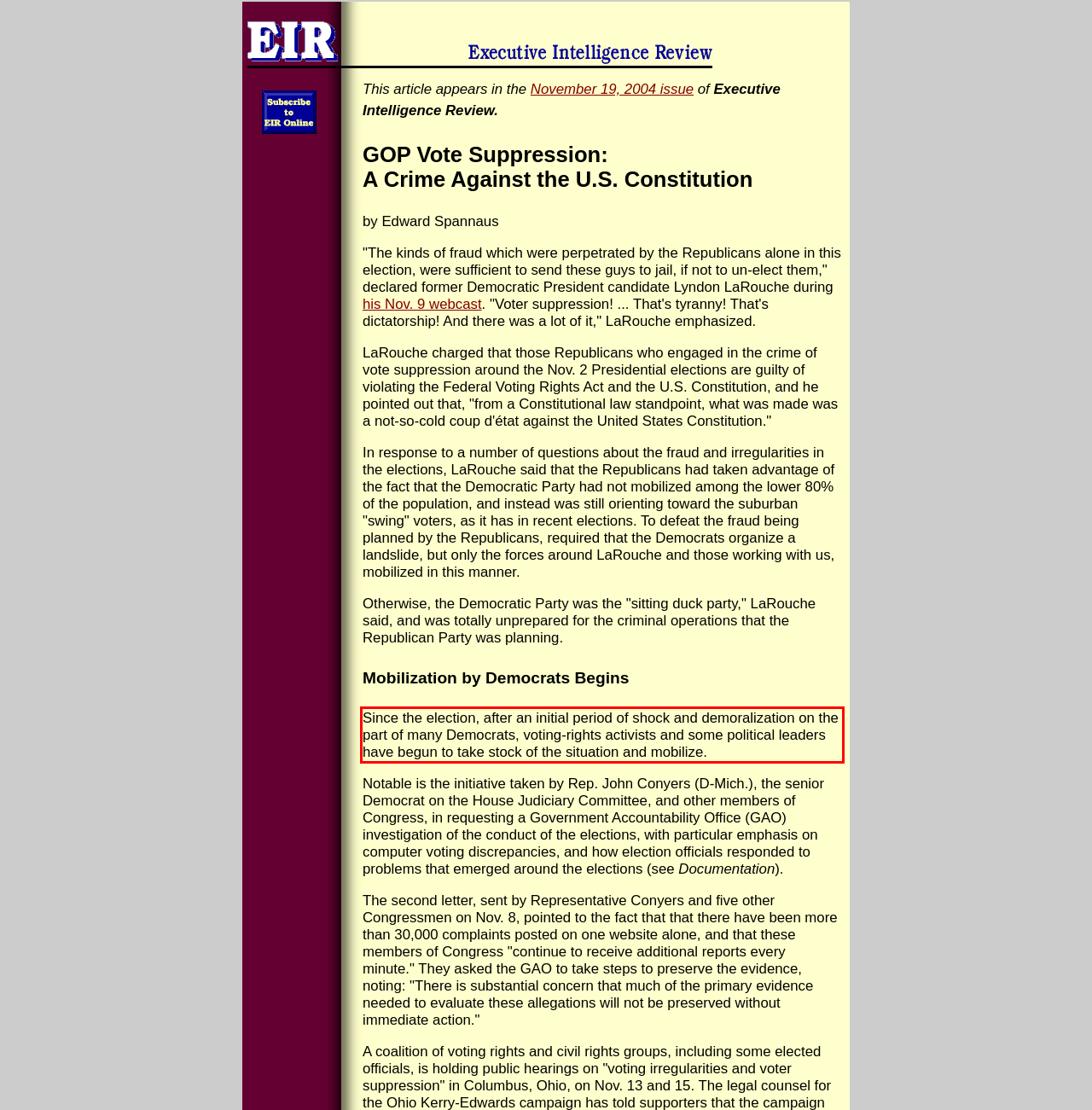Identify the text inside the red bounding box in the provided webpage screenshot and transcribe it.

Since the election, after an initial period of shock and demoralization on the part of many Democrats, voting-rights activists and some political leaders have begun to take stock of the situation and mobilize.